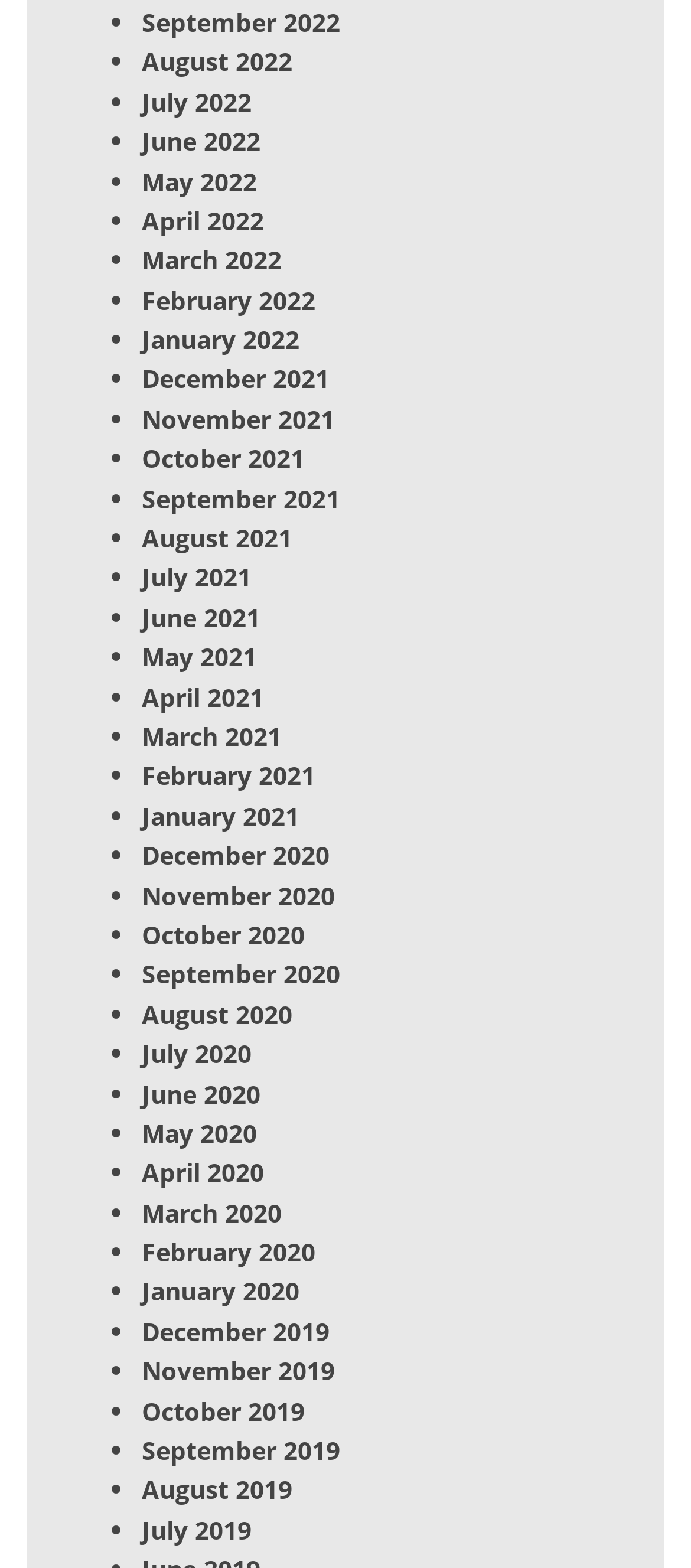What is the earliest month listed?
Your answer should be a single word or phrase derived from the screenshot.

July 2019